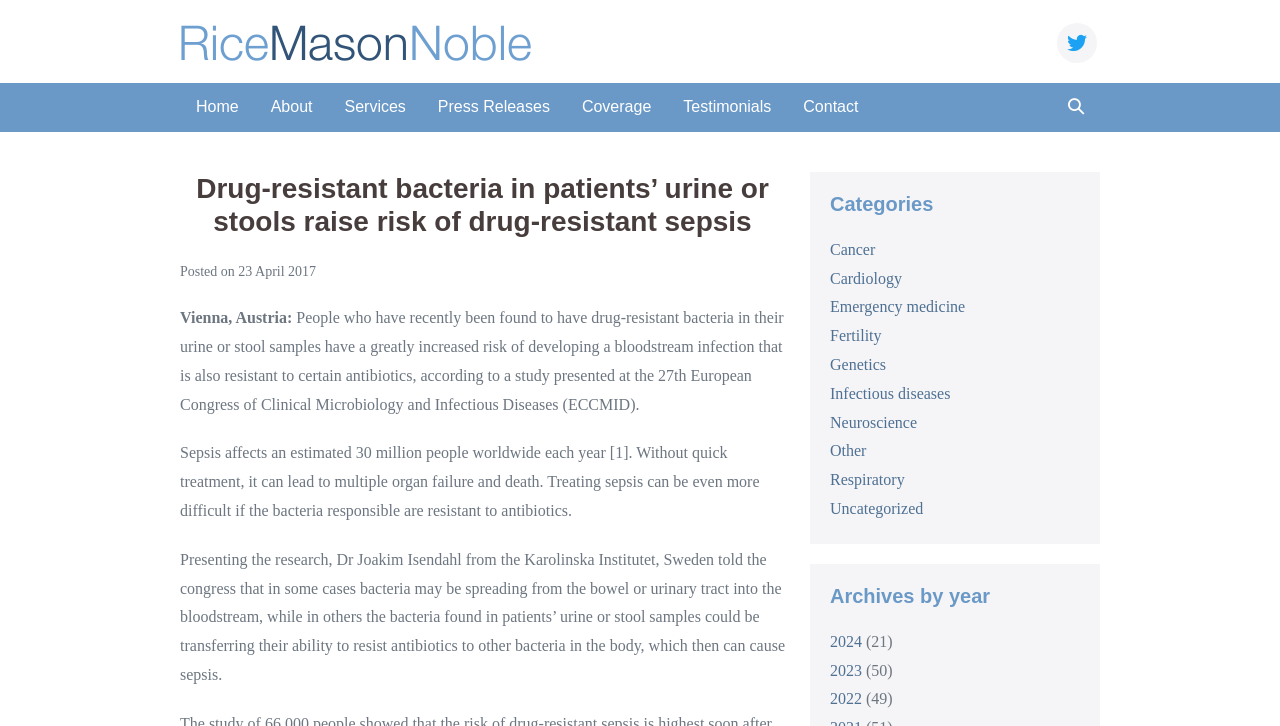Answer the question in one word or a short phrase:
What is the estimated number of people affected by sepsis worldwide each year?

30 million